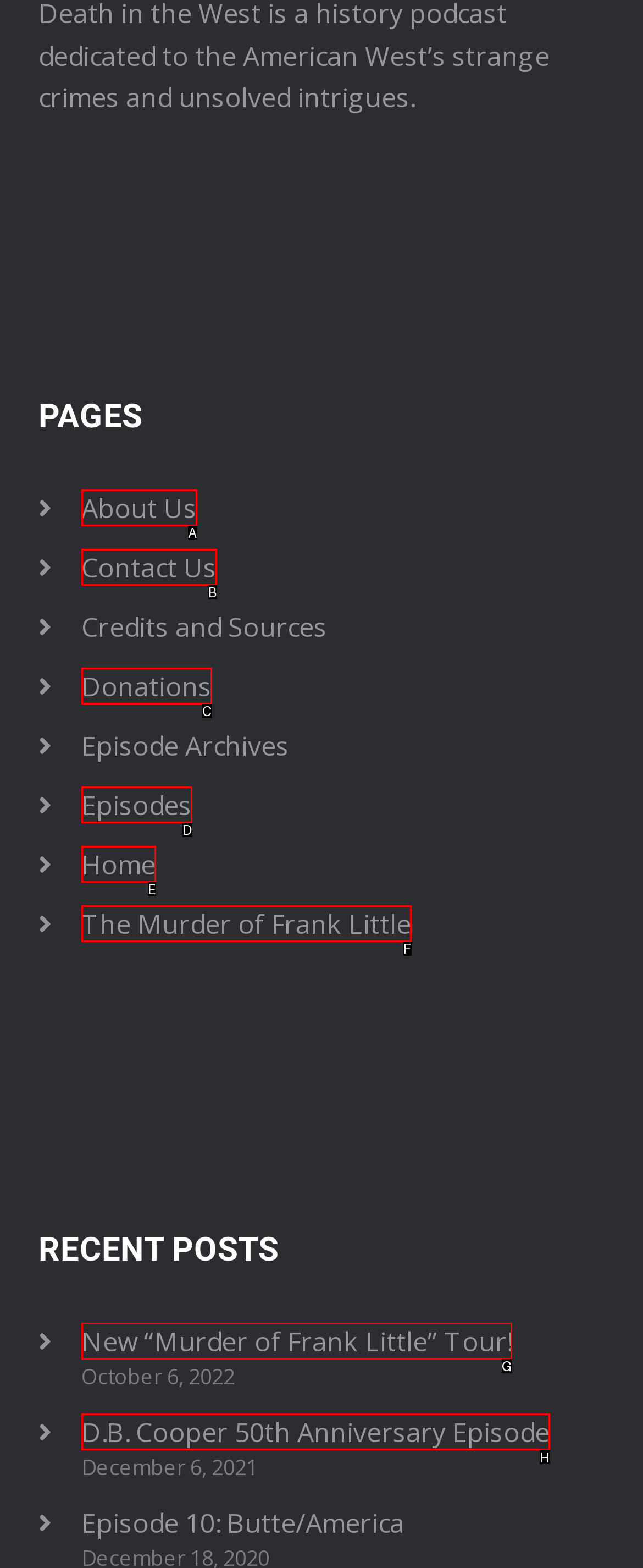From the given choices, indicate the option that best matches: Our impact
State the letter of the chosen option directly.

None